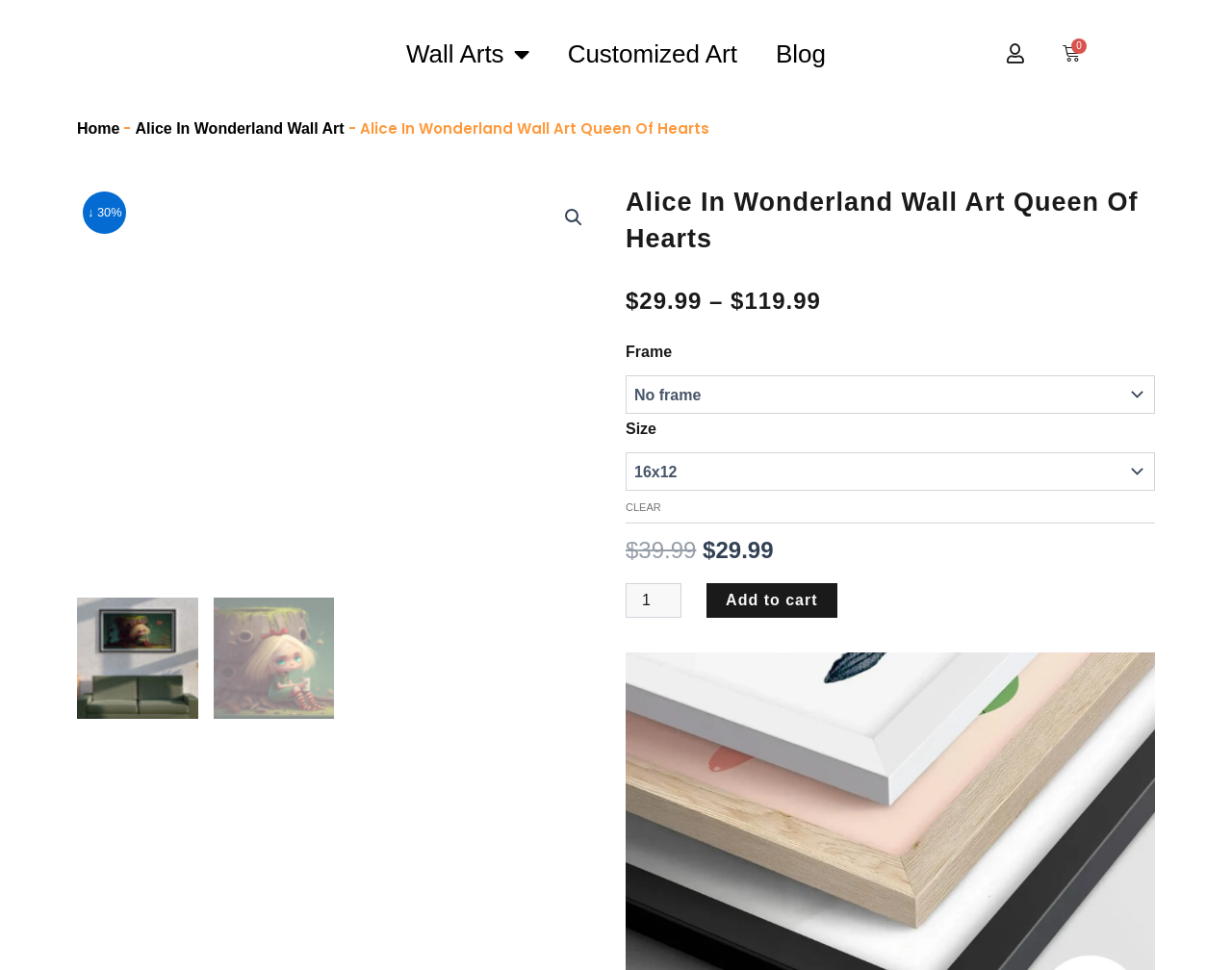Determine the bounding box coordinates of the region to click in order to accomplish the following instruction: "Search for products". Provide the coordinates as four float numbers between 0 and 1, specifically [left, top, right, bottom].

[0.452, 0.207, 0.48, 0.242]